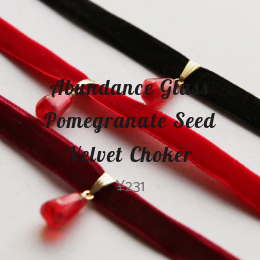Compose a detailed narrative for the image.

This image showcases the "Abundance Glass Pomegranate Seed Velvet Choker," an elegant accessory priced at ¥231. The choker features a luxurious velvet ribbon available in rich black and vibrant red hues, each adorned with a striking glass pomegranate seed charm. This eye-catching design combines sophistication with a unique, handmade touch, making it a perfect statement piece for any outfit. Experience the artistry of handmade jewelry that is not only beautiful but also crafted with care from salvaged materials. Celebrate your individuality with this exquisite choker that promises to elevate your jewelry collection.